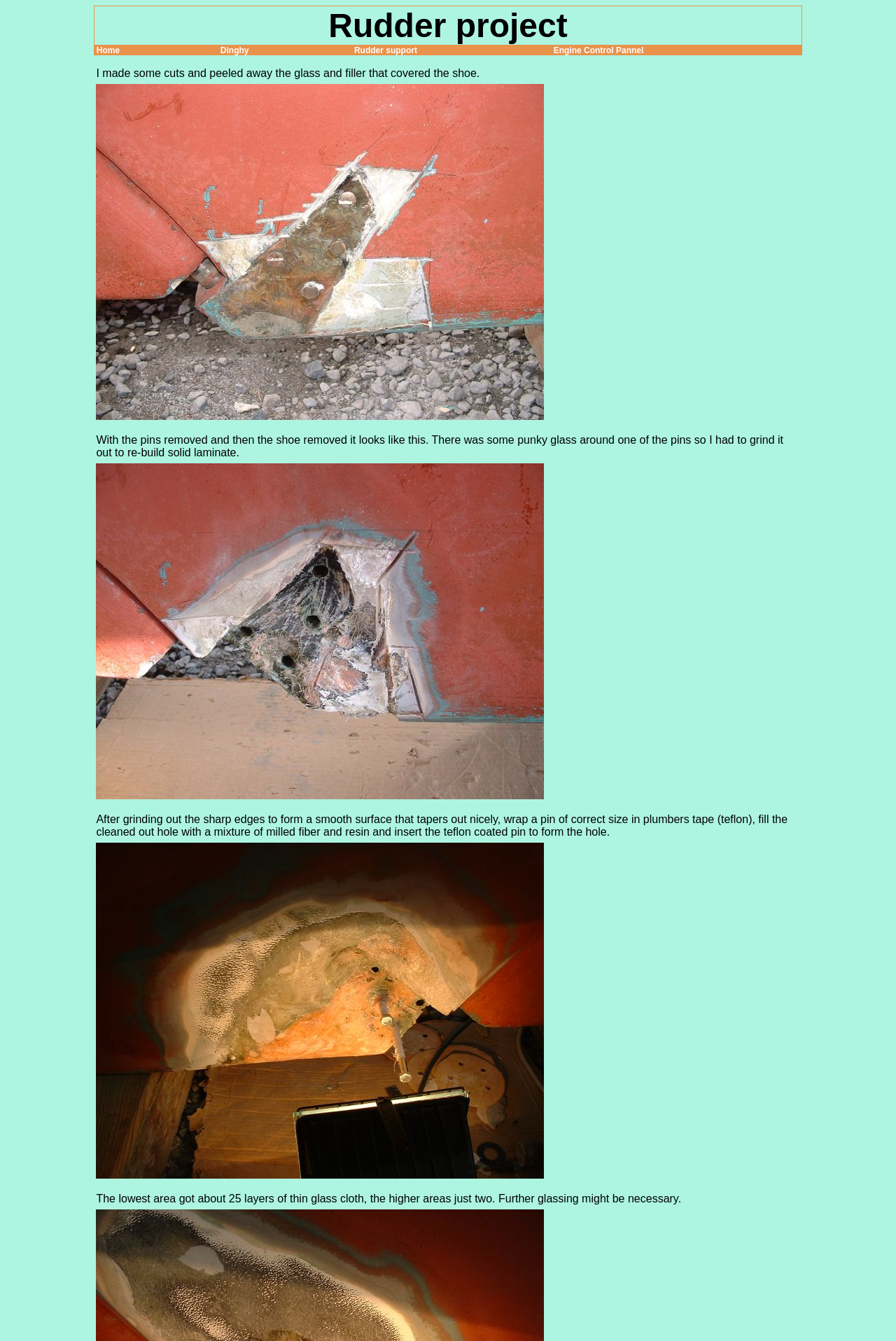Determine the bounding box for the UI element described here: "Home".

[0.105, 0.034, 0.136, 0.041]